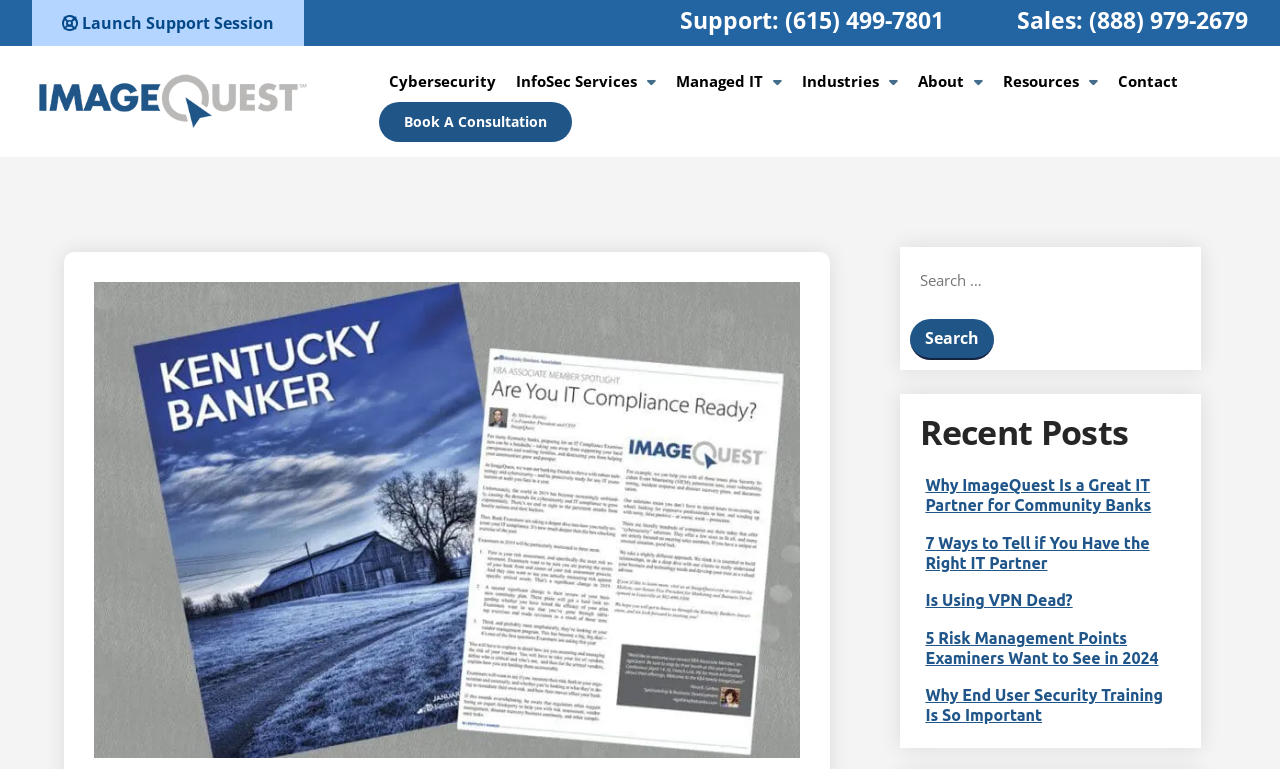Locate the UI element that matches the description POPIA Policy in the webpage screenshot. Return the bounding box coordinates in the format (top-left x, top-left y, bottom-right x, bottom-right y), with values ranging from 0 to 1.

None